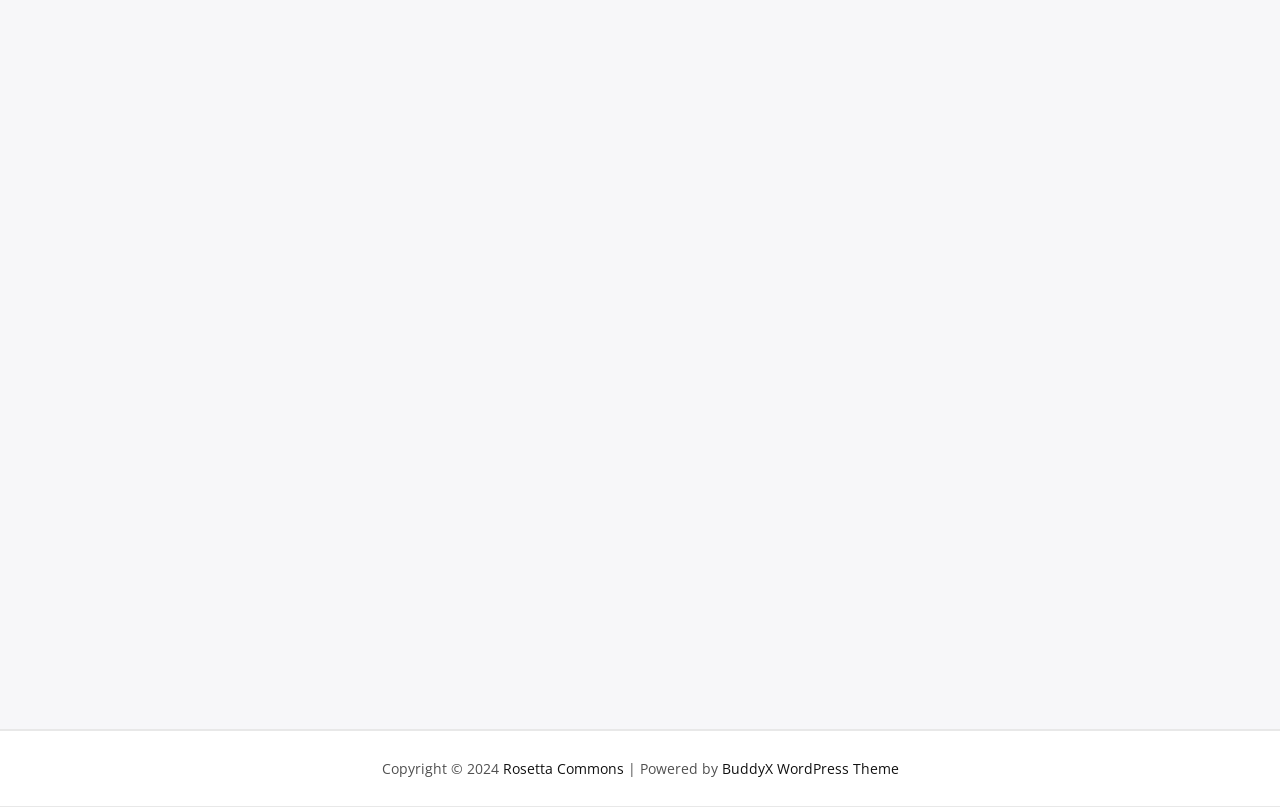Given the element description "BuddyX WordPress Theme" in the screenshot, predict the bounding box coordinates of that UI element.

[0.564, 0.94, 0.702, 0.964]